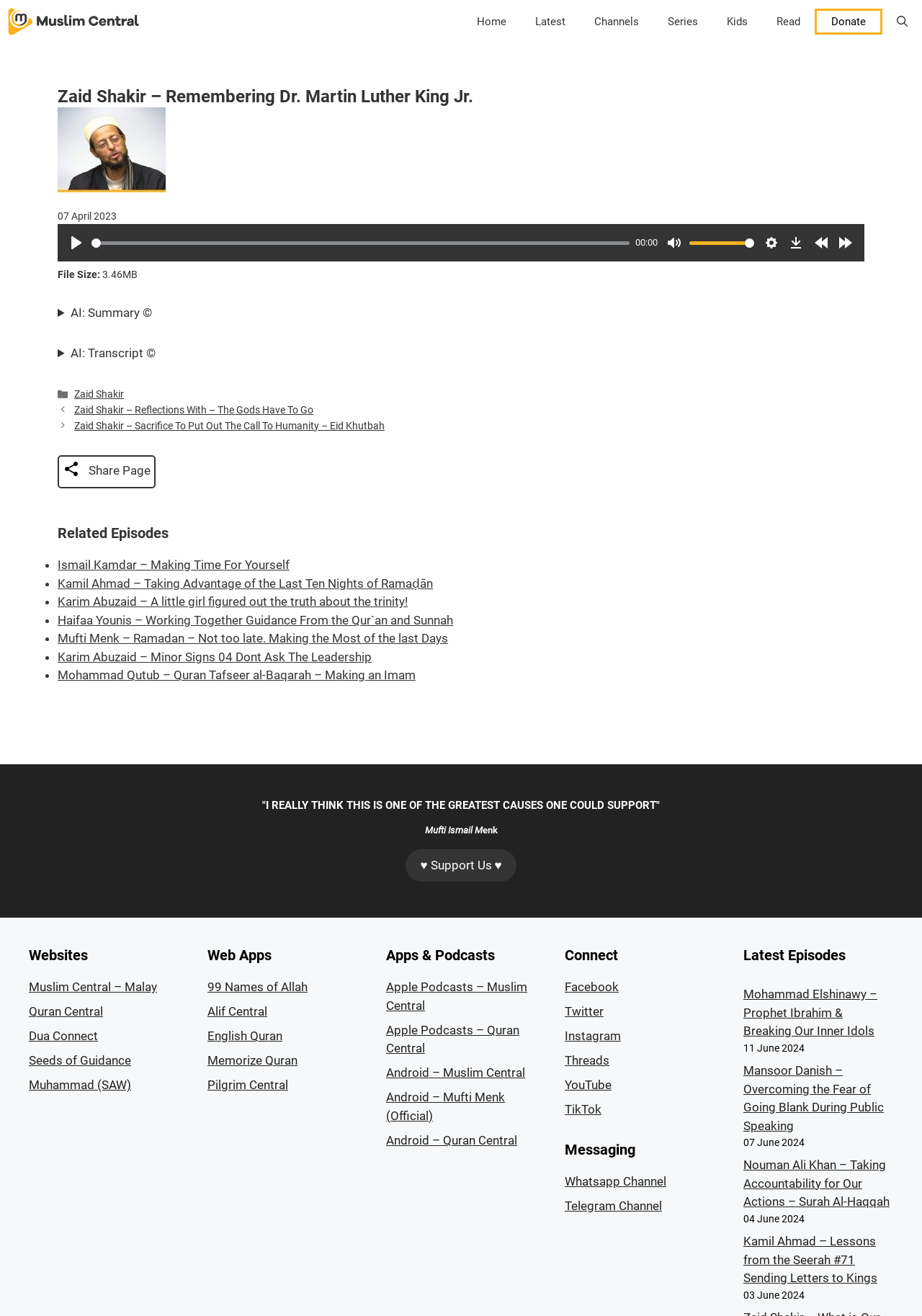What is the topic of the related episode 'Ismail Kamdar – Making Time For Yourself'?
Based on the screenshot, provide a one-word or short-phrase response.

Making time for oneself